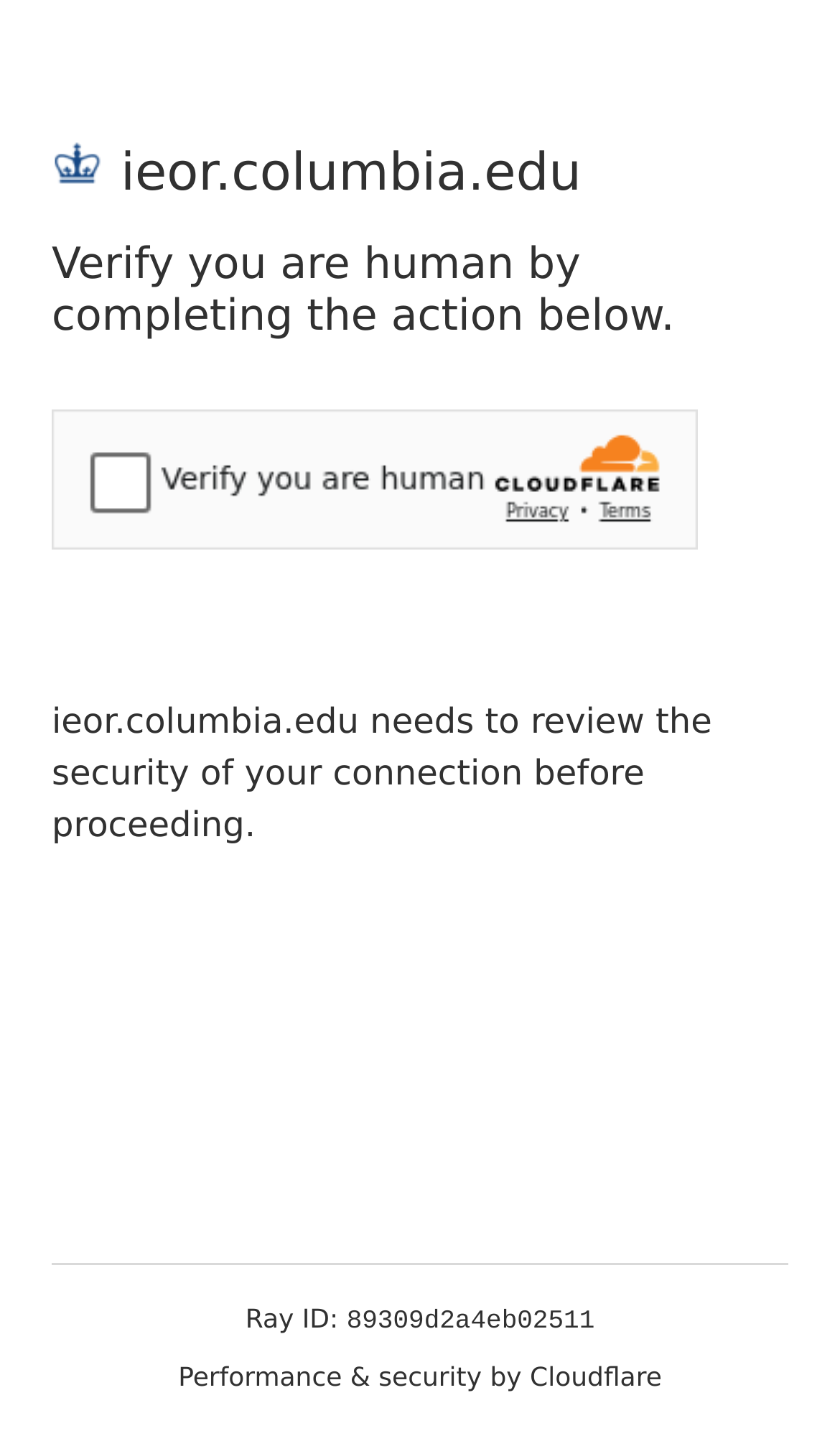What is the Ray ID for this connection?
Offer a detailed and exhaustive answer to the question.

The Ray ID for this connection is 89309d2a4eb02511, as displayed in the text 'Ray ID: 89309d2a4eb02511' at the bottom of the page.